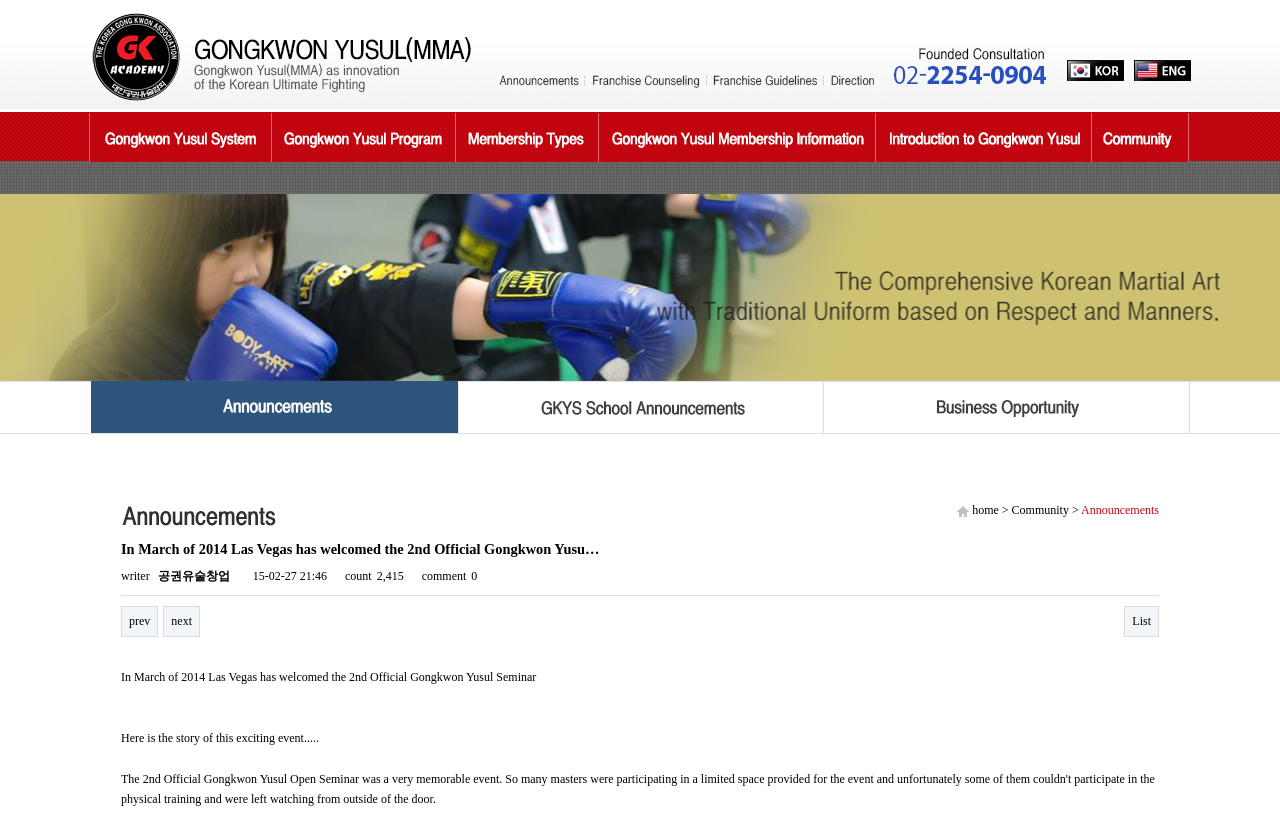What is the type of the Gongkwon Yusul?
Refer to the image and give a detailed response to the question.

I found the answer by looking at the links on the webpage, which include 'Gongkwon Yusul System', 'Gongkwon Yusul Program', and 'Gongkwon Yusul Franchise'. This suggests that Gongkwon Yusul is a system.